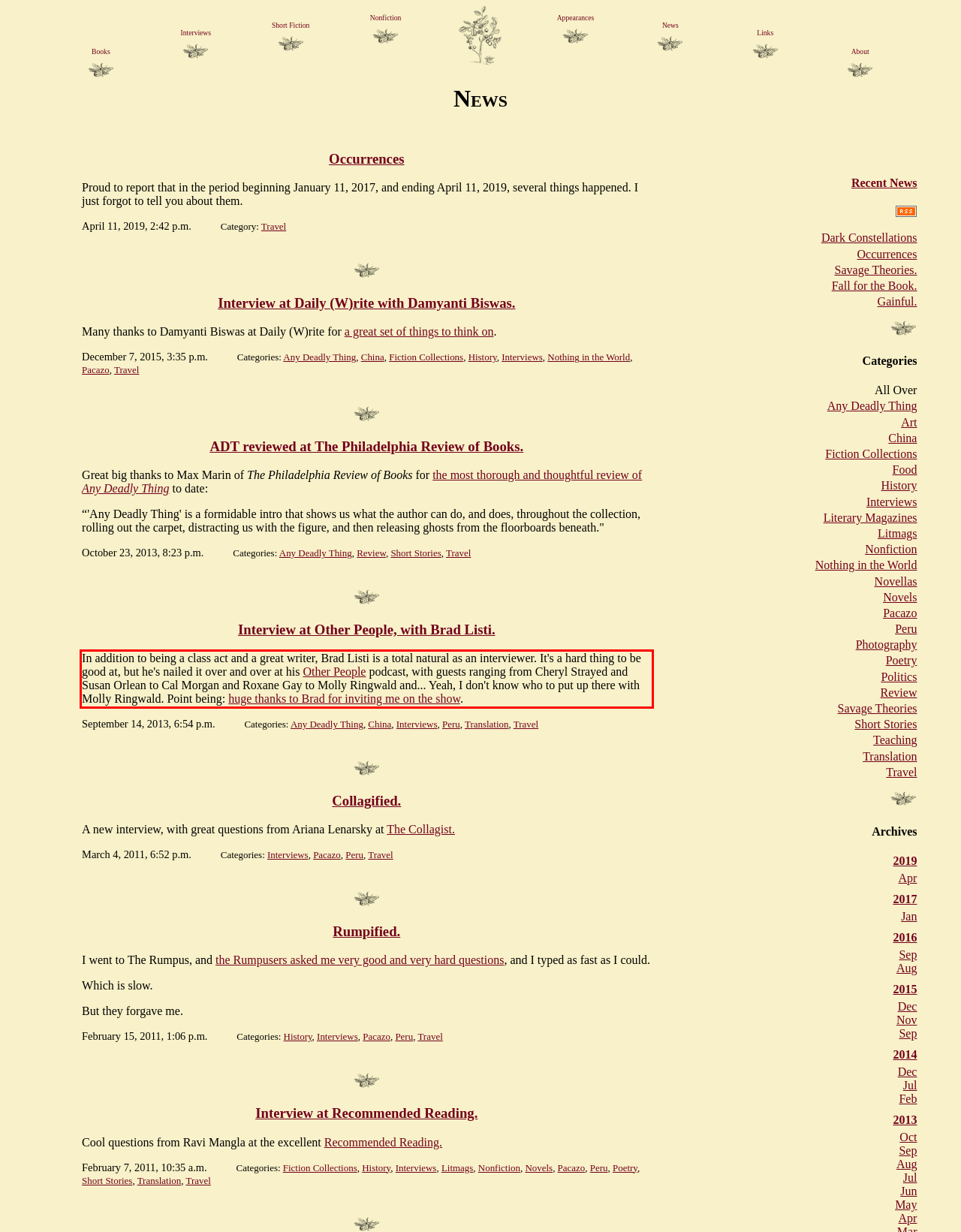Review the screenshot of the webpage and recognize the text inside the red rectangle bounding box. Provide the extracted text content.

In addition to being a class act and a great writer, Brad Listi is a total natural as an interviewer. It's a hard thing to be good at, but he's nailed it over and over at his Other People podcast, with guests ranging from Cheryl Strayed and Susan Orlean to Cal Morgan and Roxane Gay to Molly Ringwald and... Yeah, I don't know who to put up there with Molly Ringwald. Point being: huge thanks to Brad for inviting me on the show.